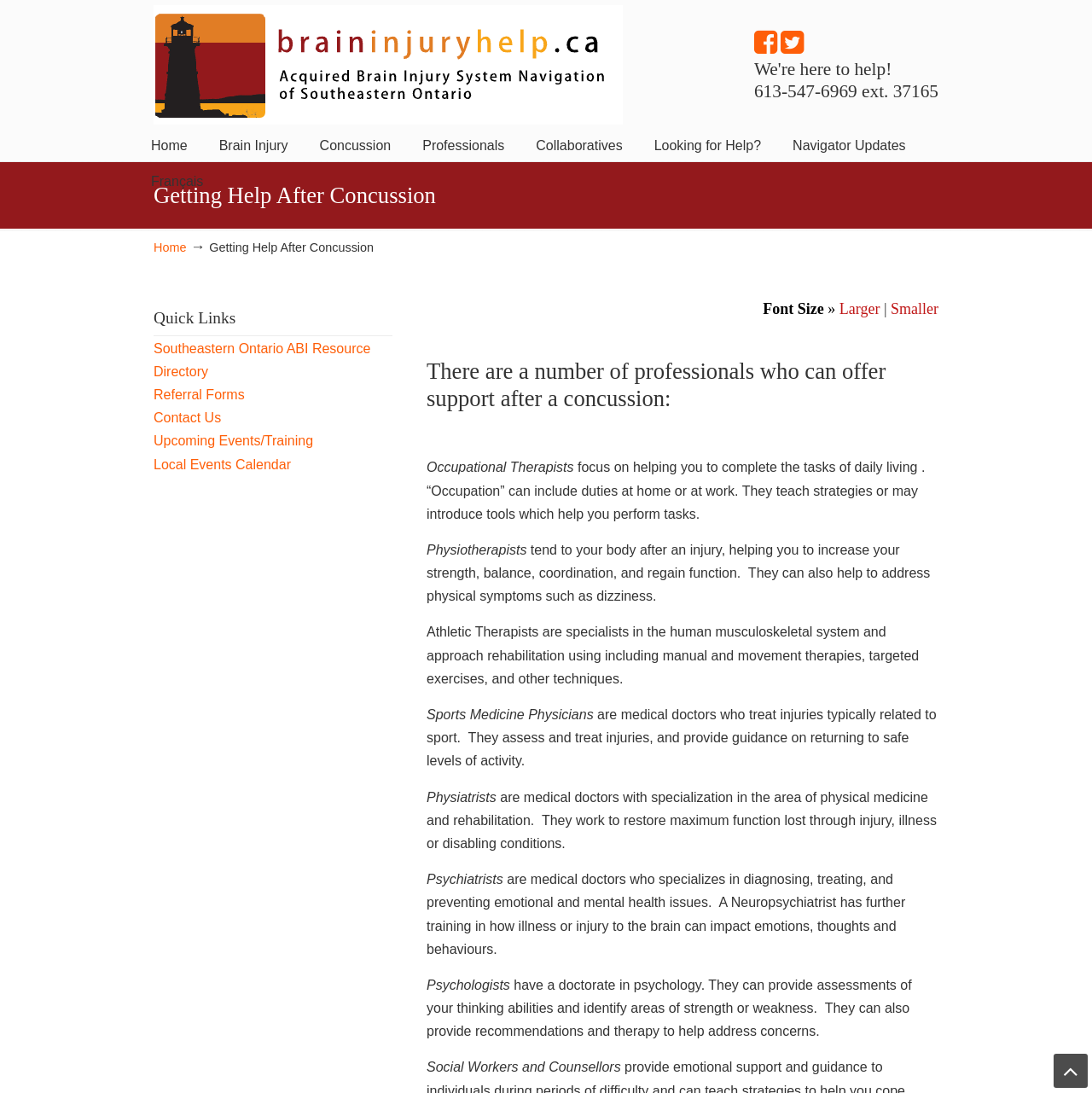Give a concise answer using only one word or phrase for this question:
What is the purpose of Occupational Therapists?

Helping with daily living tasks